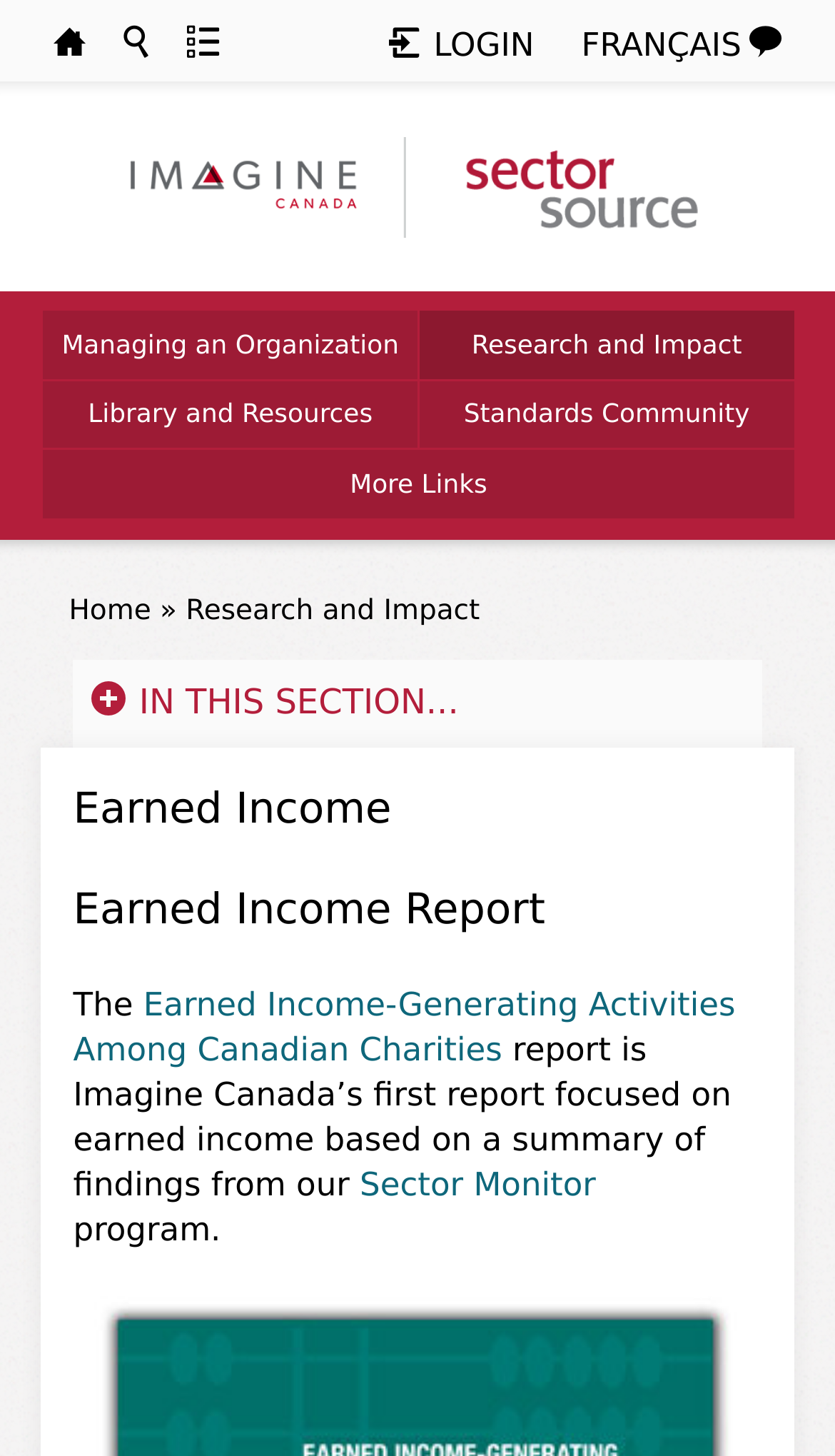With reference to the screenshot, provide a detailed response to the question below:
What is the program mentioned in the report?

The program mentioned in the report can be found in the main content section of the webpage, where it is mentioned as part of the summary of findings. The program is called 'Sector Monitor'.